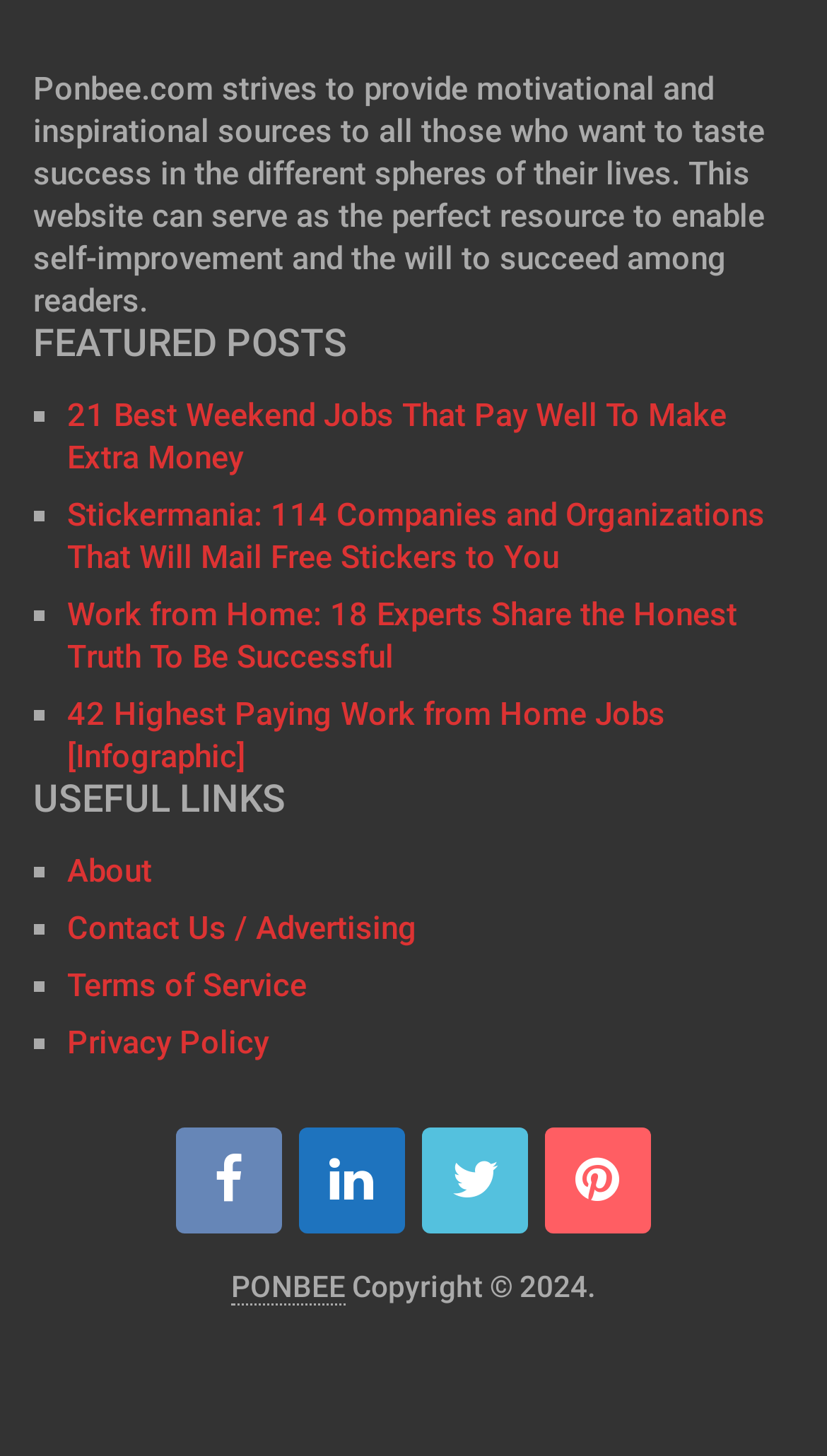Provide the bounding box coordinates of the HTML element described as: "Privacy Policy". The bounding box coordinates should be four float numbers between 0 and 1, i.e., [left, top, right, bottom].

[0.081, 0.704, 0.325, 0.73]